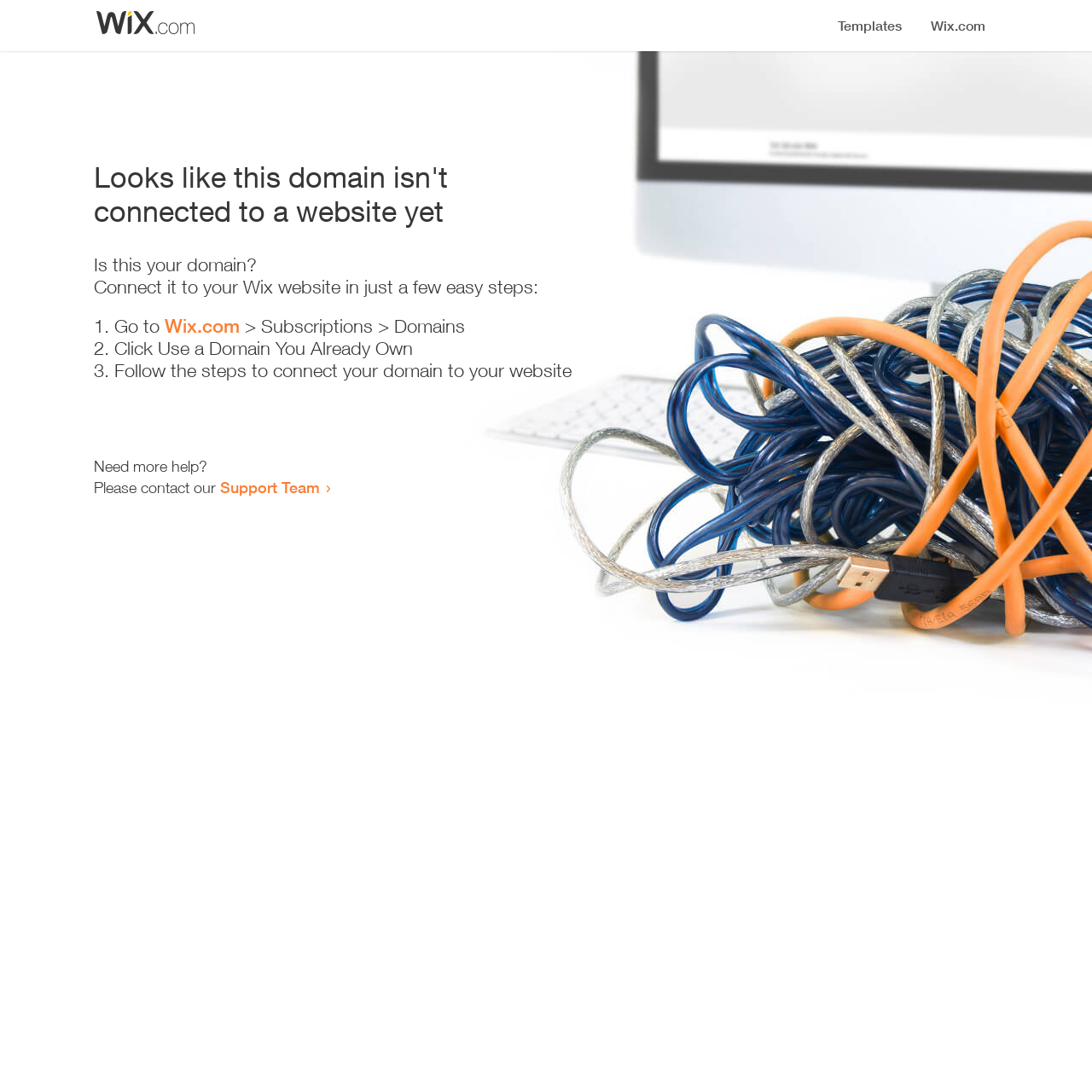Who can I contact for more help?
Please provide a detailed answer to the question.

The webpage provides a link to the 'Support Team' for users who need more help, as indicated by the link 'Support Team'.